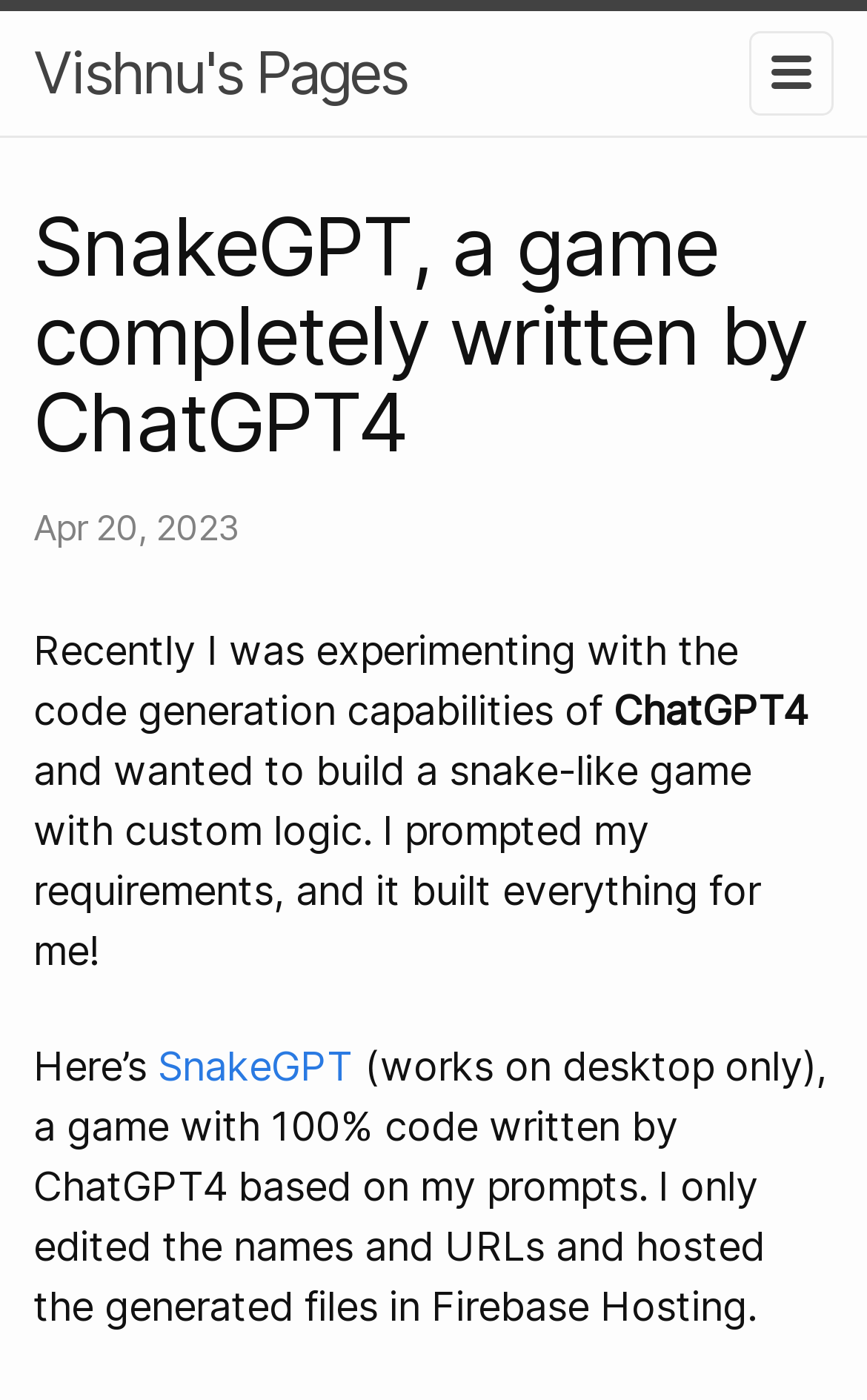Please provide a comprehensive response to the question based on the details in the image: What is the name of the game?

The name of the game is mentioned in the text as 'SnakeGPT, a game completely written by ChatGPT4' and also as a link 'SnakeGPT' later in the page.